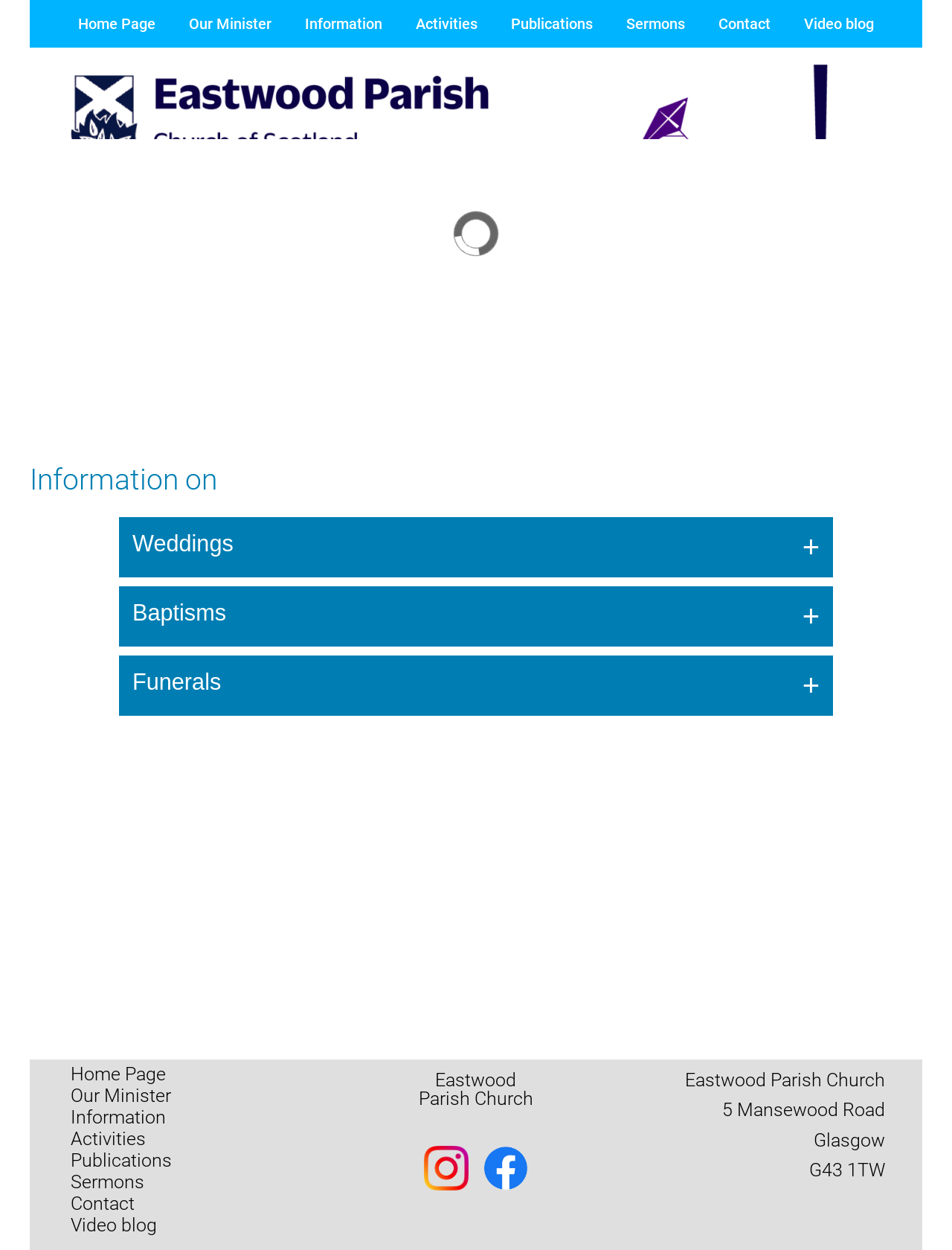Please identify the bounding box coordinates of where to click in order to follow the instruction: "Visit Video blog".

[0.502, 0.851, 0.549, 0.868]